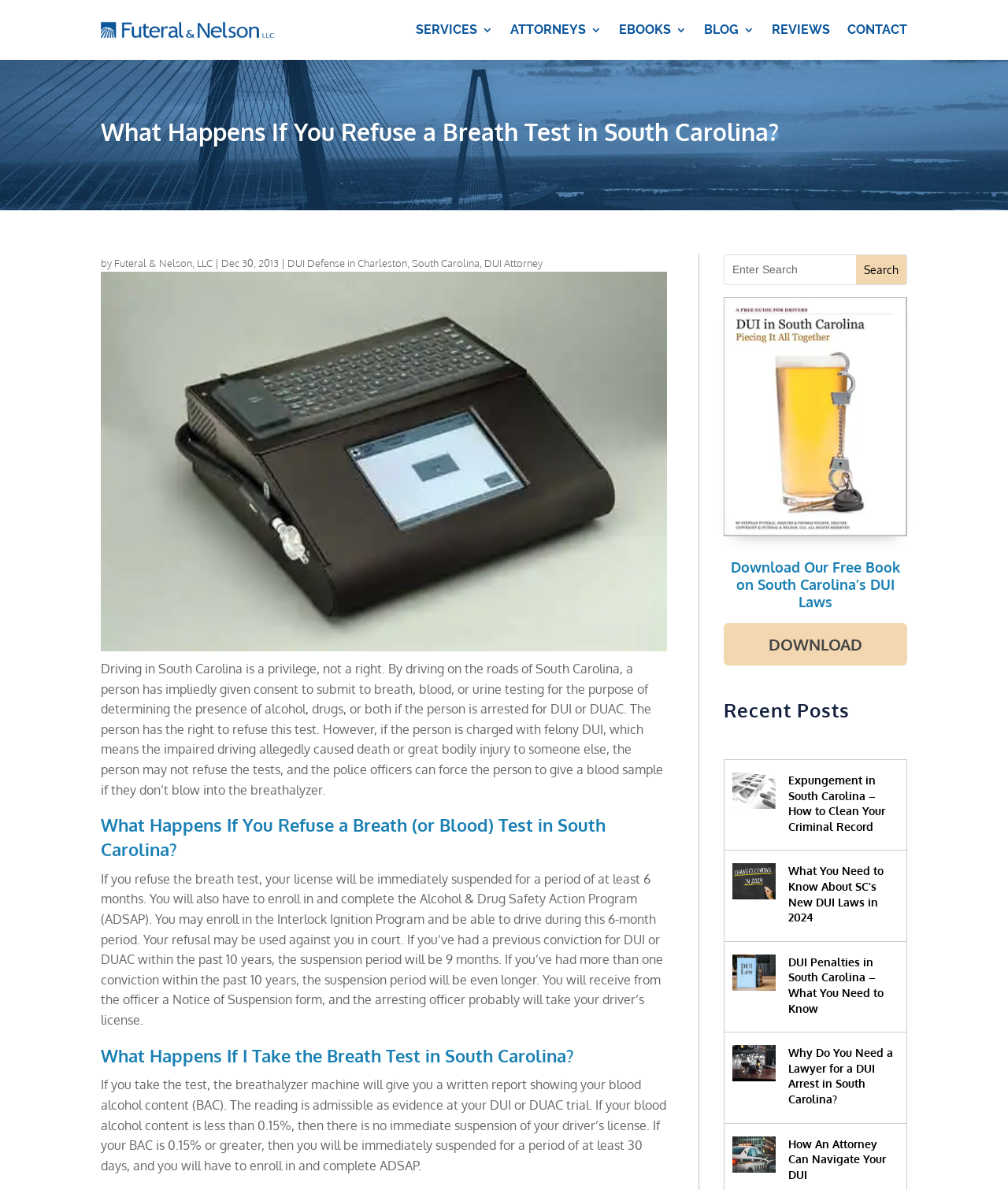Please pinpoint the bounding box coordinates for the region I should click to adhere to this instruction: "Read 'Expungement in South Carolina – How to Clean Your Criminal Record'".

[0.727, 0.649, 0.77, 0.704]